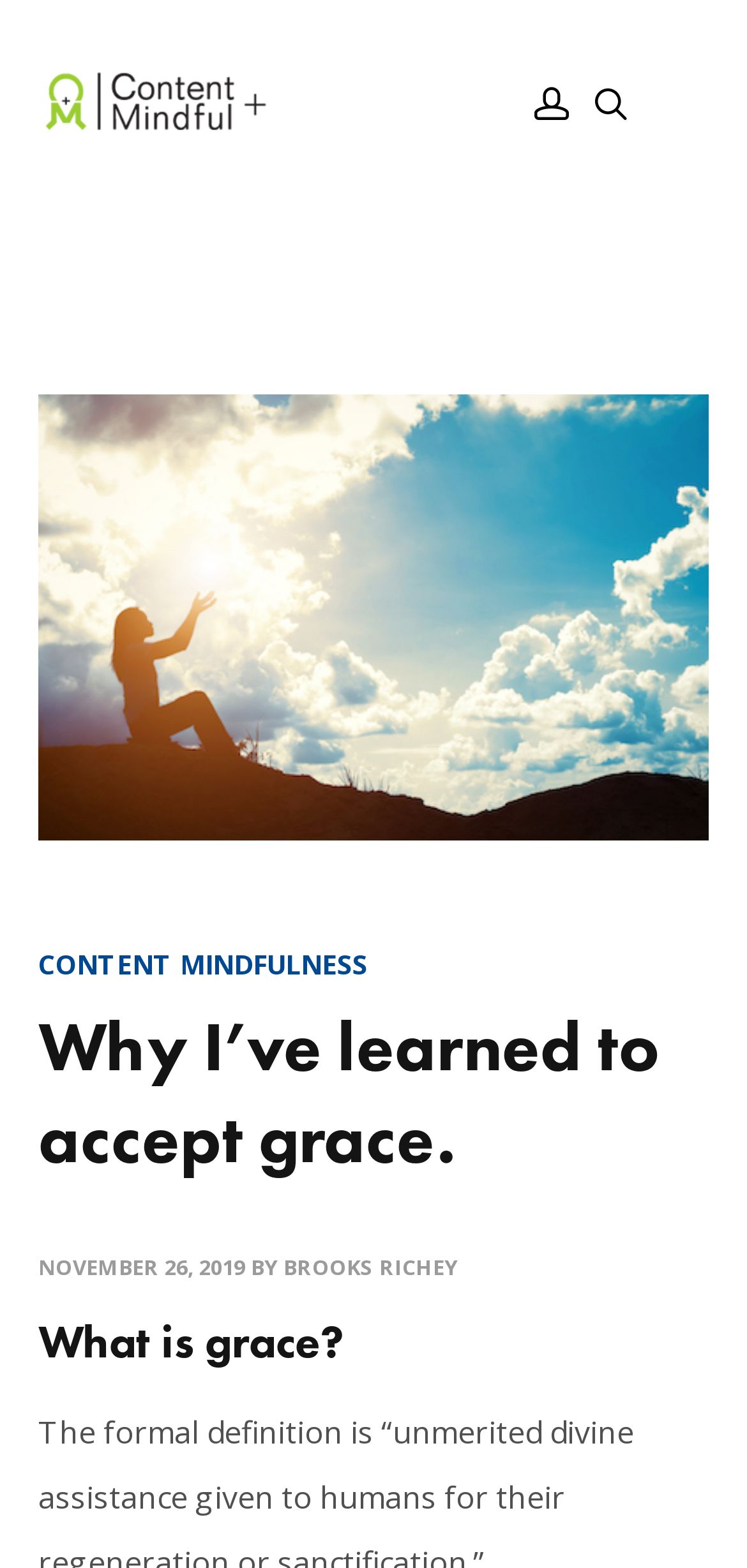Provide a comprehensive caption for the webpage.

The webpage appears to be a blog post or article titled "Why I’ve learned to accept grace." The top section of the page features a header with a logo image and a navigation menu with three links. The logo image is positioned on the left side, while the links are aligned to the right.

Below the header, there is a large image that spans almost the entire width of the page. On top of this image, there are several elements, including a heading that displays the title of the article, a timestamp showing the publication date "NOVEMBER 26, 2019", and the author's name "BY BROOKS RICHEY".

The main content of the article begins with a heading that asks the question "What is grace?" This section is likely to contain the main text of the article, which discusses the concept of grace and its importance in achieving happiness and success, as hinted by the meta description.

Overall, the webpage has a clean and simple layout, with a prominent image and clear headings that guide the reader through the content.